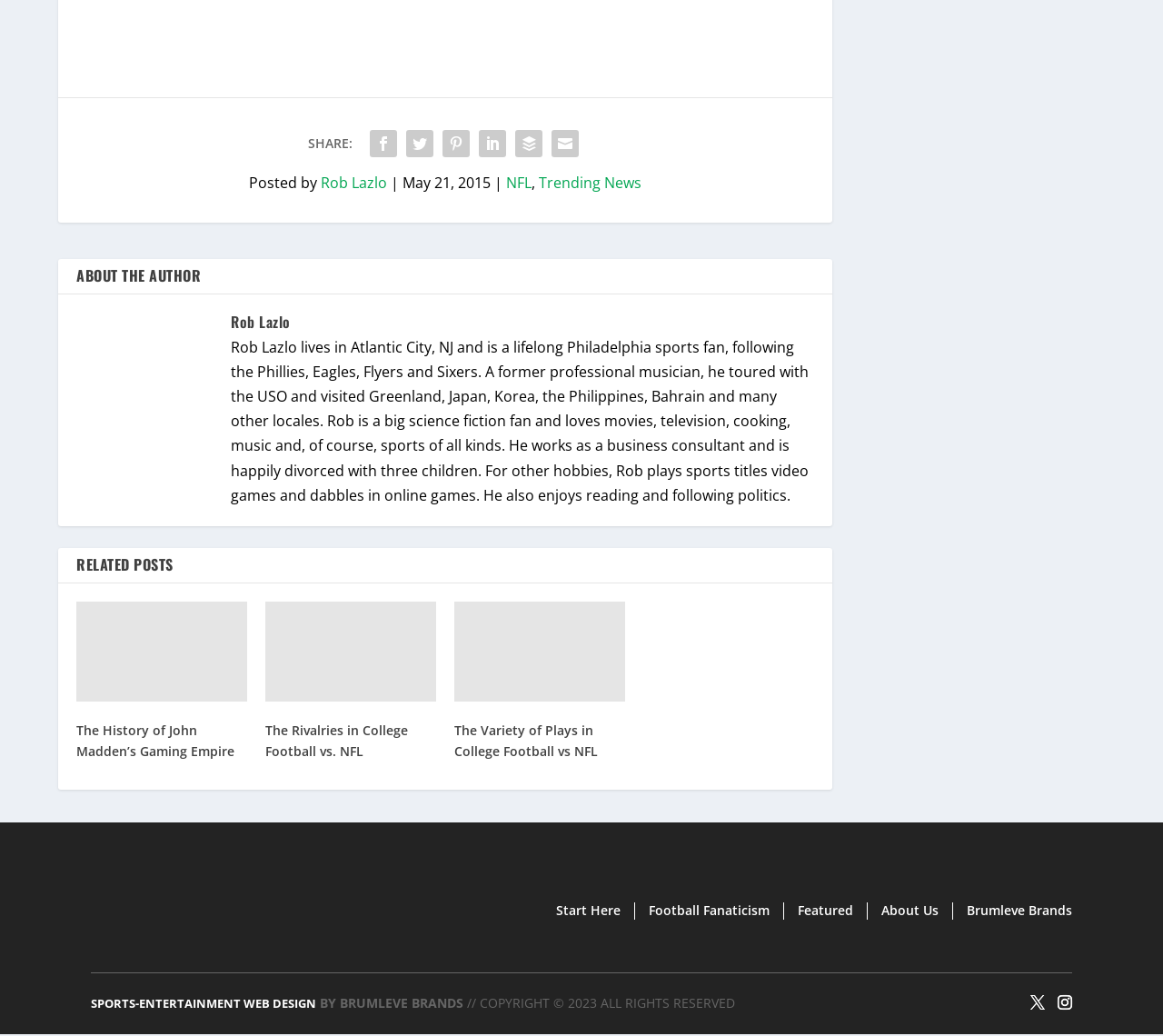What is the category of the webpage?
Please give a detailed answer to the question using the information shown in the image.

The webpage has links and text related to sports, such as 'NFL', 'Trending News', and 'Football Fanaticism', which suggests that the category of the webpage is sports.